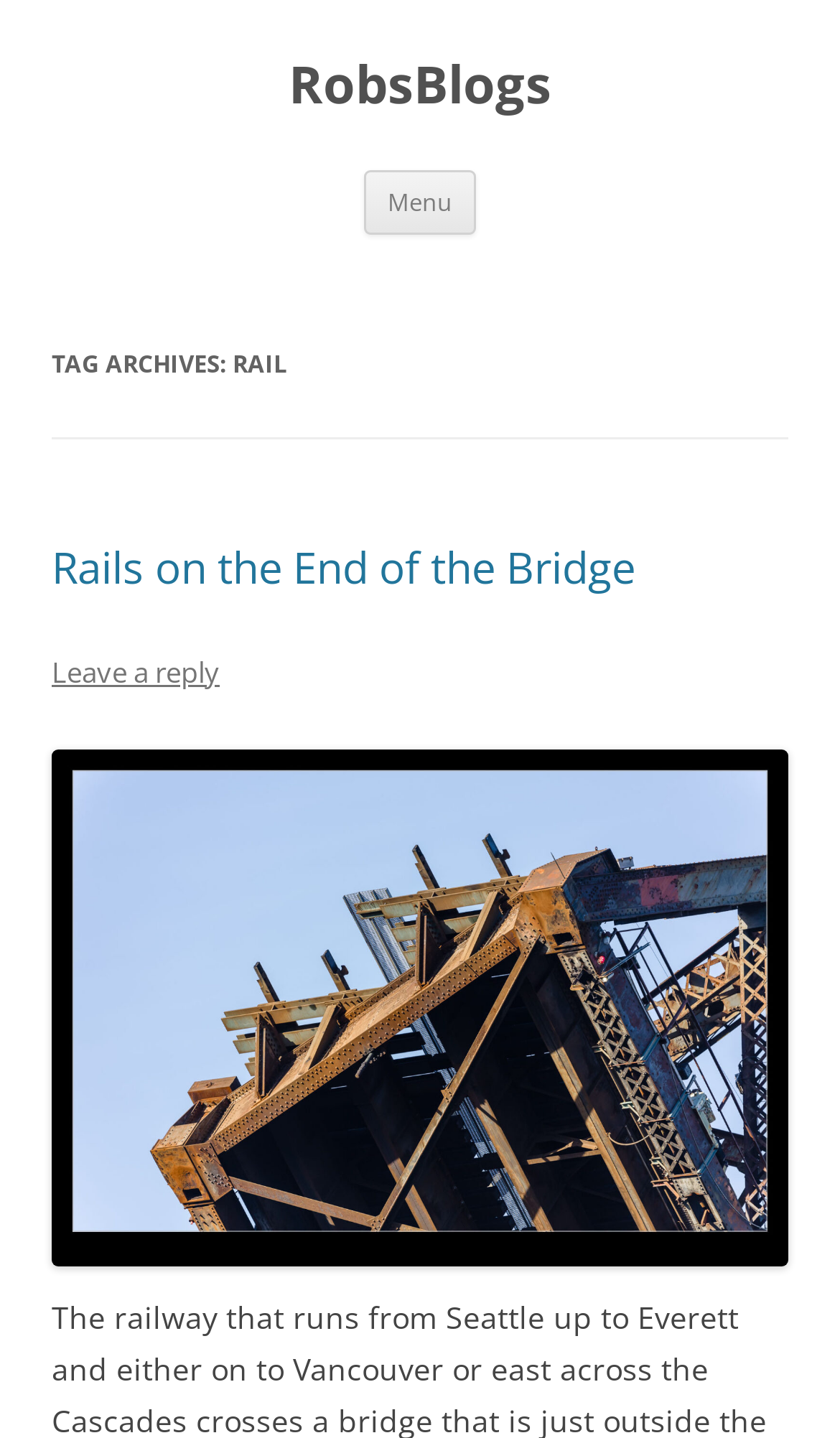What is the title of the blog post?
Provide a concise answer using a single word or phrase based on the image.

Rails on the End of the Bridge